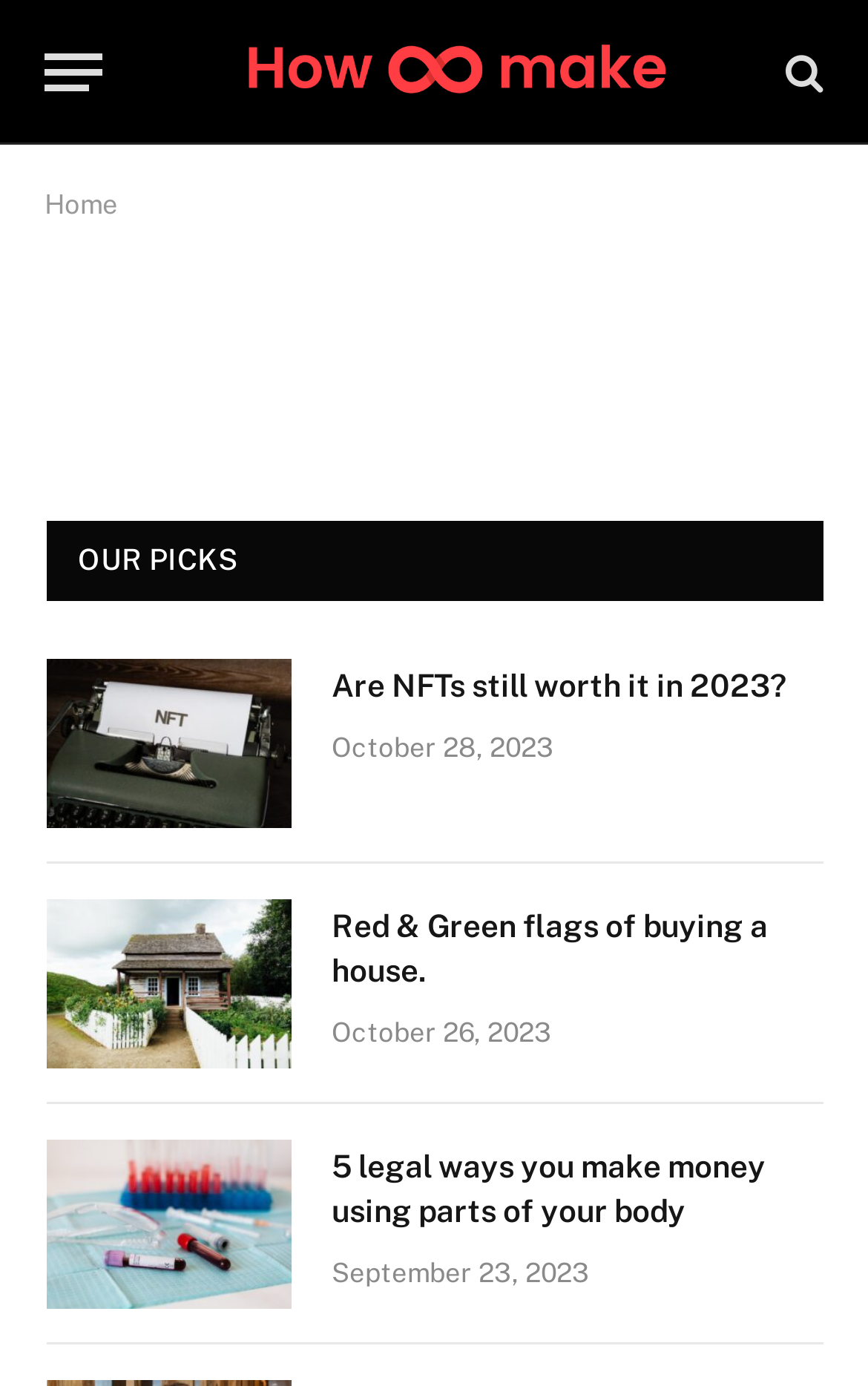Identify the bounding box coordinates of the HTML element based on this description: "title="Search"".

[0.895, 0.016, 0.949, 0.088]